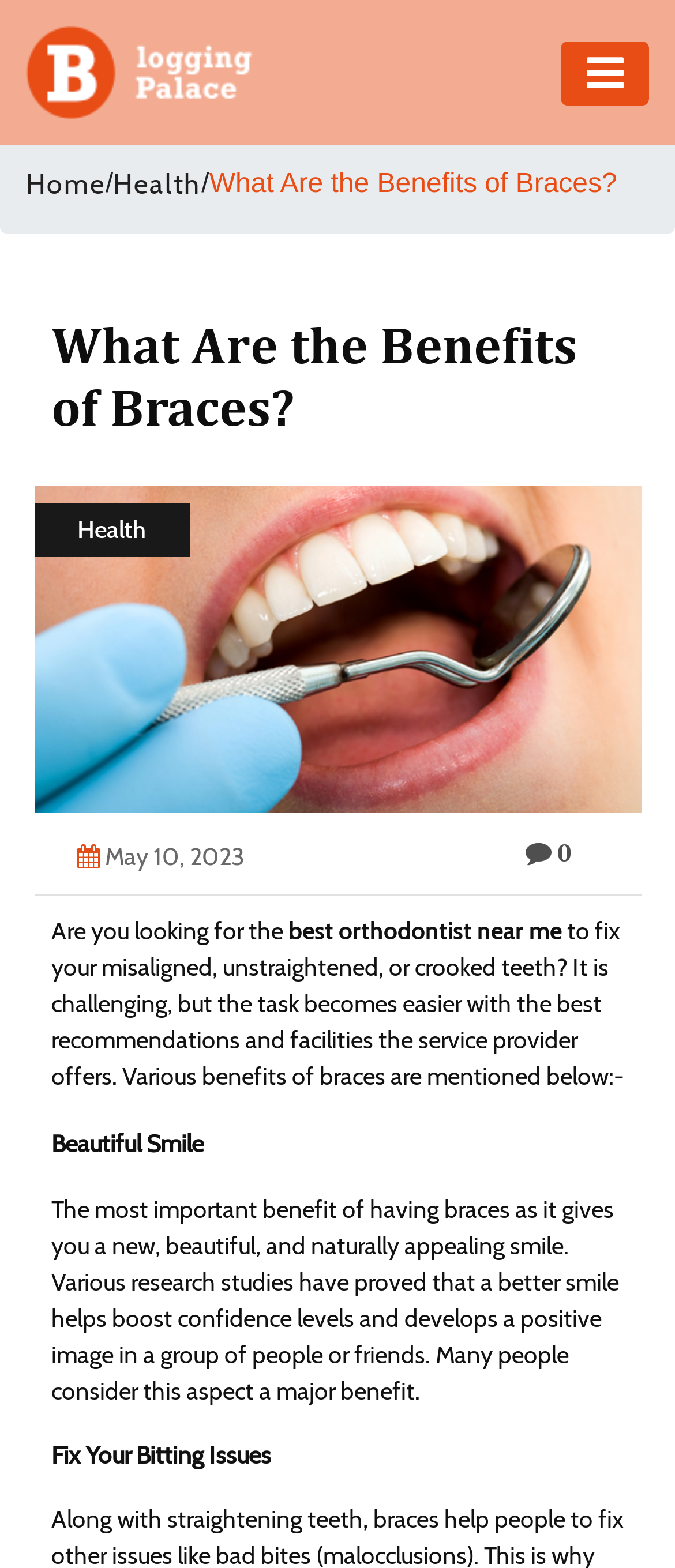What is the benefit of having a beautiful smile?
Kindly give a detailed and elaborate answer to the question.

According to the webpage, having a beautiful smile, which is one of the benefits of using braces, can boost confidence levels and develop a positive image in a group of people or friends. This is stated in the text 'Various research studies have proved that a better smile helps boost confidence levels and develops a positive image in a group of people or friends.'